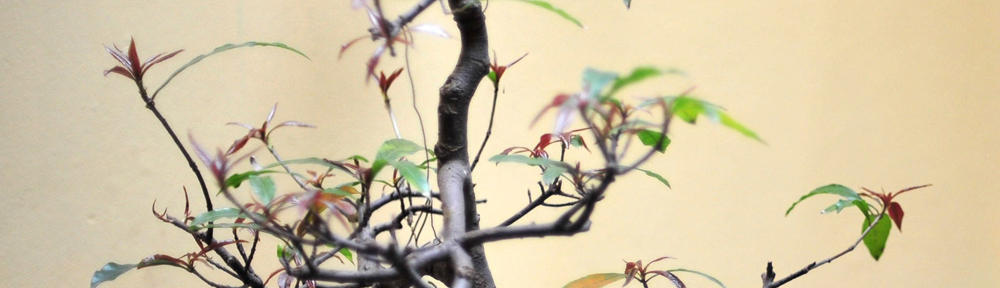Provide your answer in one word or a succinct phrase for the question: 
What colors are the leaves of the bonsai tree?

Vibrant greens and subtle reds